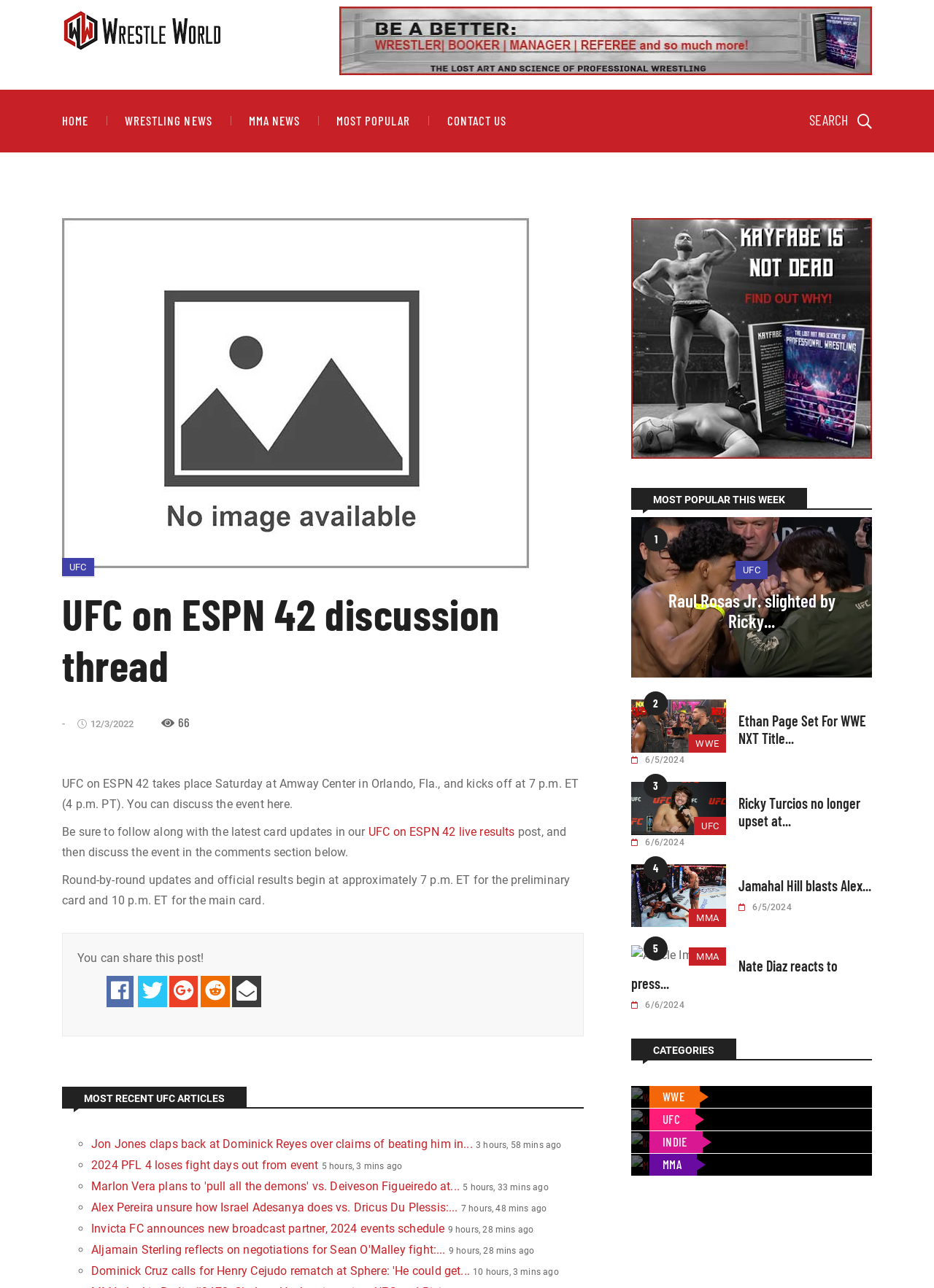Please identify the bounding box coordinates of the element on the webpage that should be clicked to follow this instruction: "Click on the 'HOME' link". The bounding box coordinates should be given as four float numbers between 0 and 1, formatted as [left, top, right, bottom].

[0.066, 0.09, 0.115, 0.098]